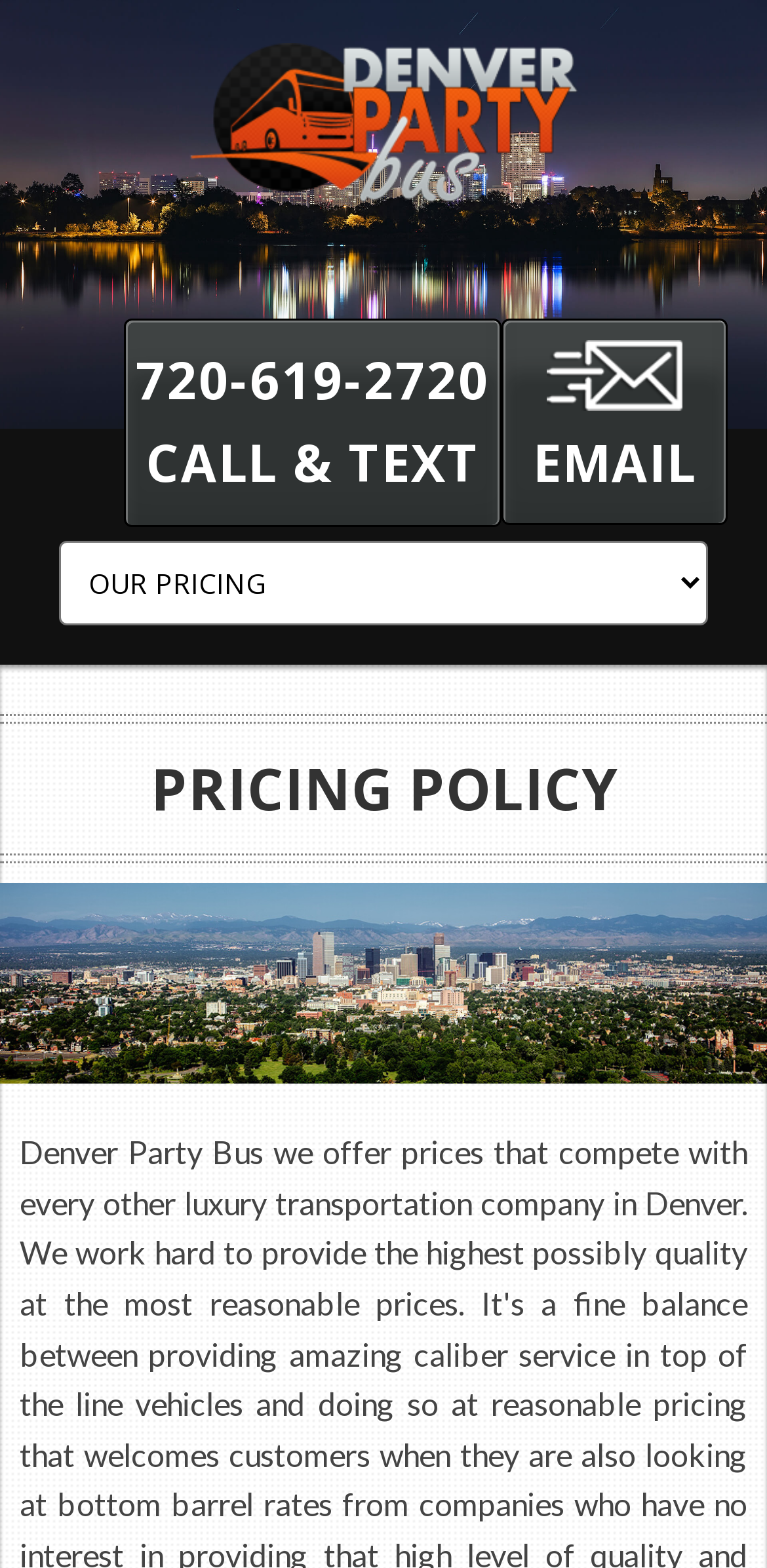Answer the question below in one word or phrase:
What is the theme of the image at the top?

Party Bus